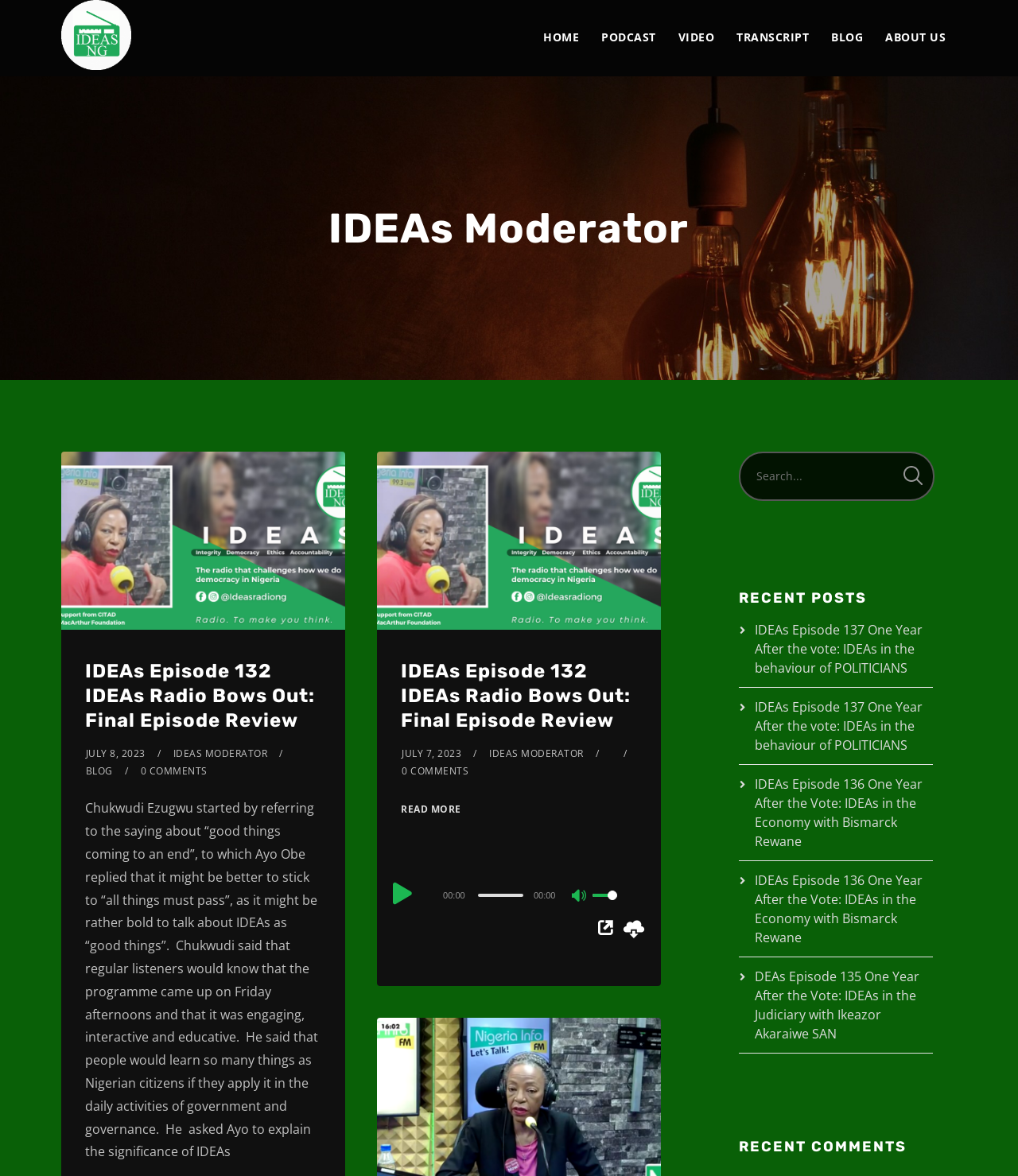Please determine the bounding box coordinates for the UI element described as: "IDEAs Moderator".

[0.17, 0.635, 0.263, 0.647]